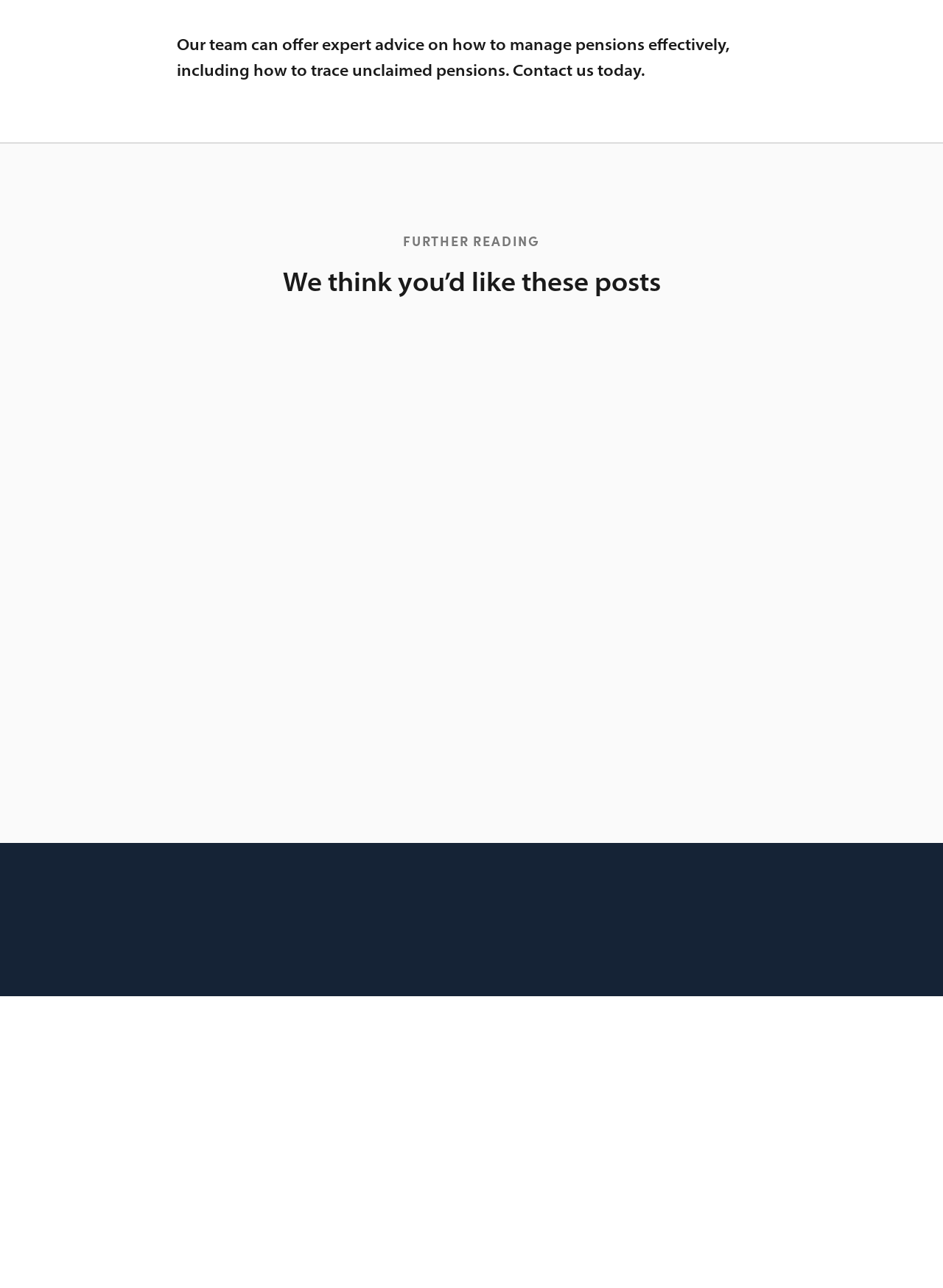Identify the bounding box coordinates necessary to click and complete the given instruction: "Click on the 'Sign up' button".

None